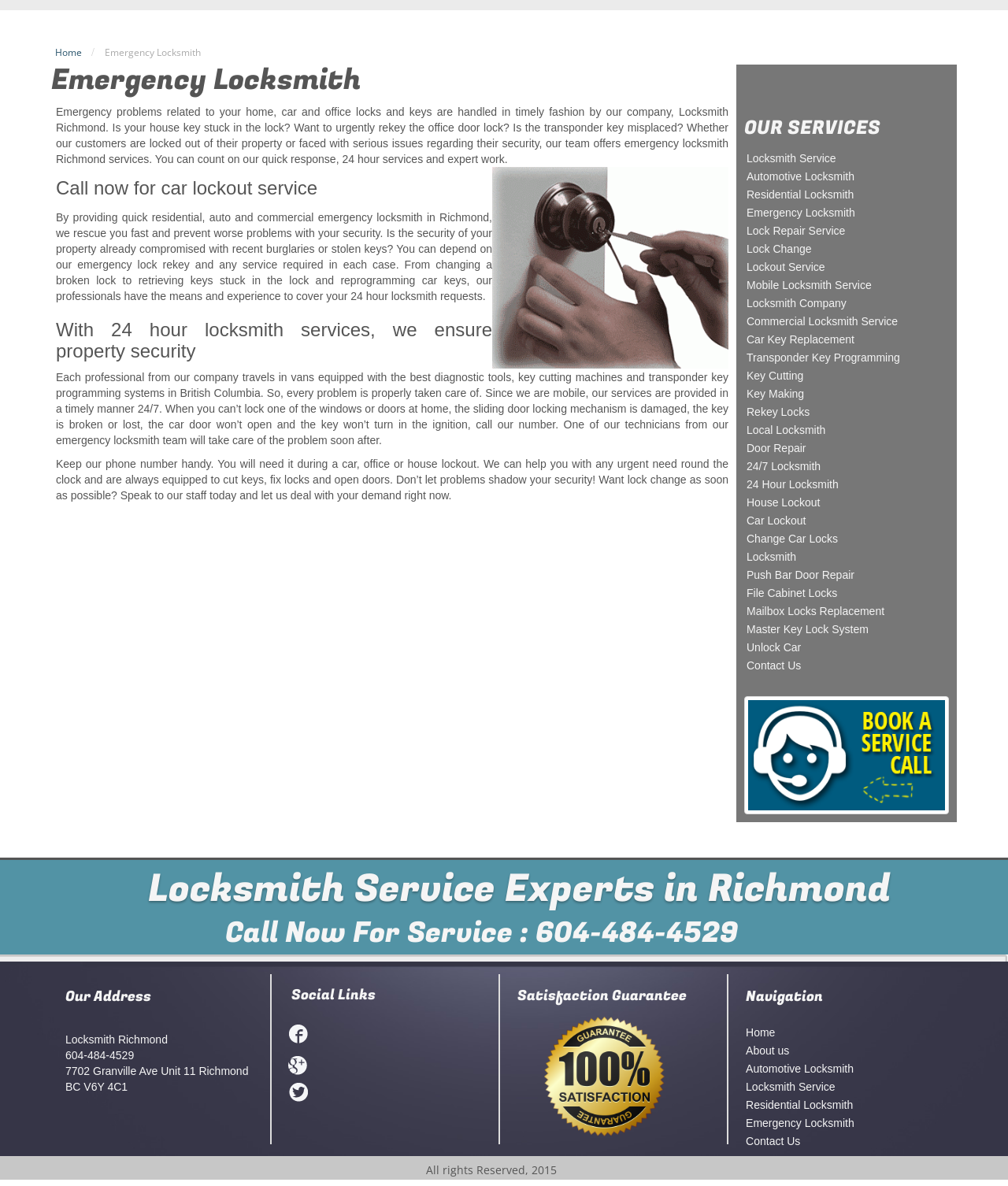Bounding box coordinates are specified in the format (top-left x, top-left y, bottom-right x, bottom-right y). All values are floating point numbers bounded between 0 and 1. Please provide the bounding box coordinate of the region this sentence describes: Dove, Lizzie Buckmaster

None